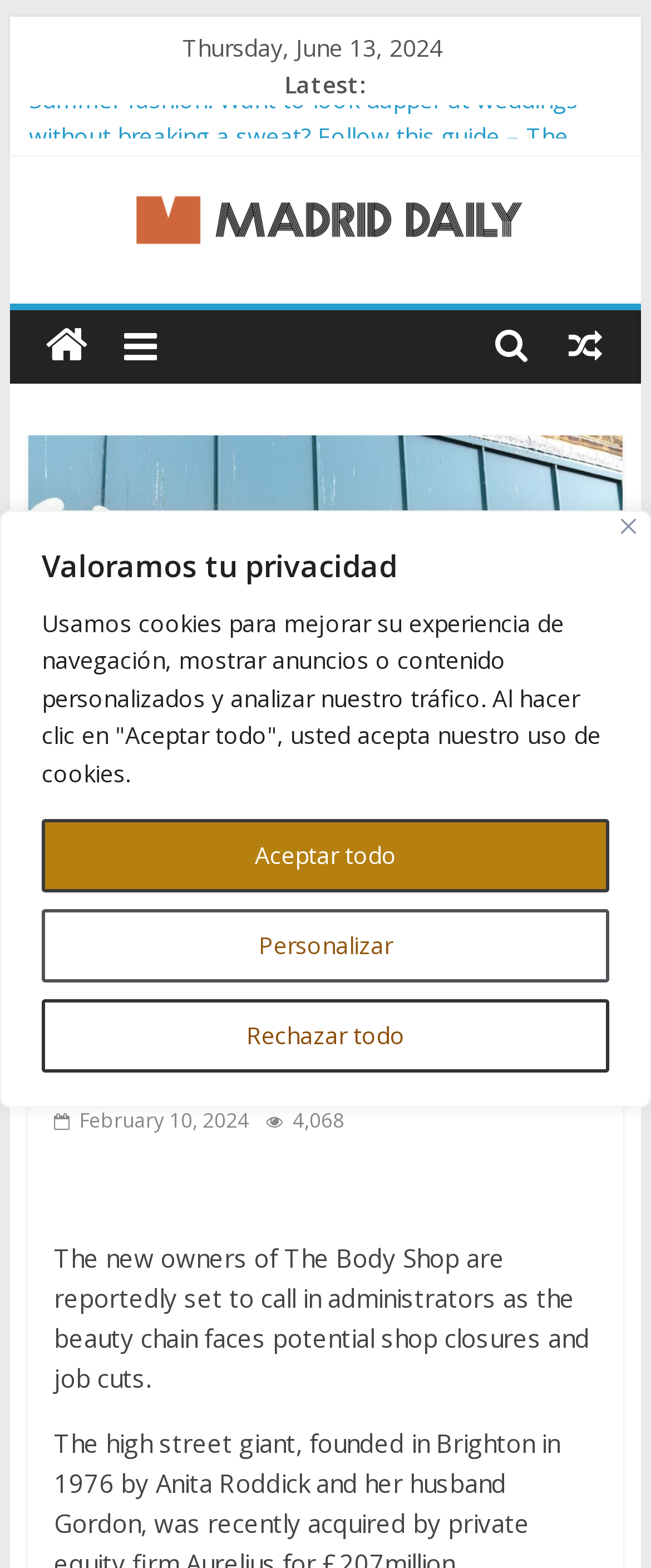Please provide a comprehensive answer to the question below using the information from the image: How many views does the article have?

I inferred this answer by reading the link ' 4,068' which suggests that it is the number of views or reads of the article.